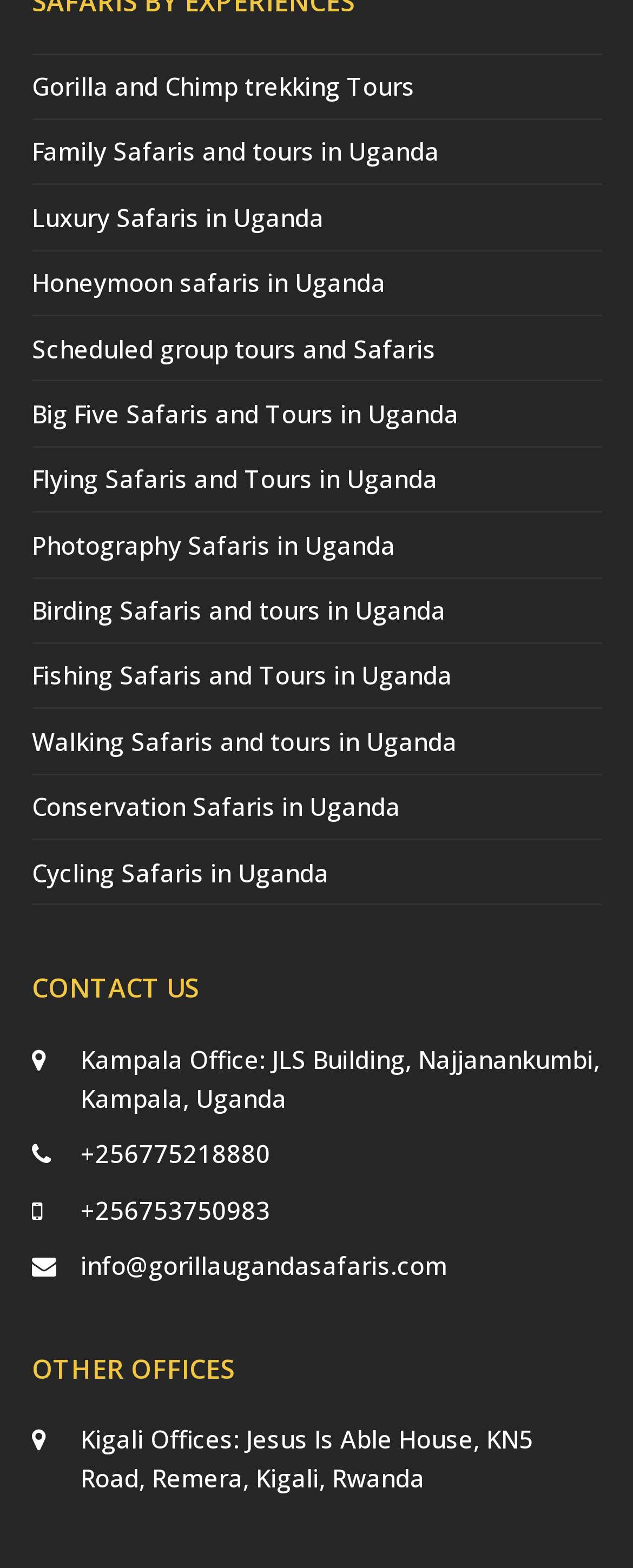What is the email address of the company?
Based on the visual, give a brief answer using one word or a short phrase.

info@gorillaugandasafaris.com